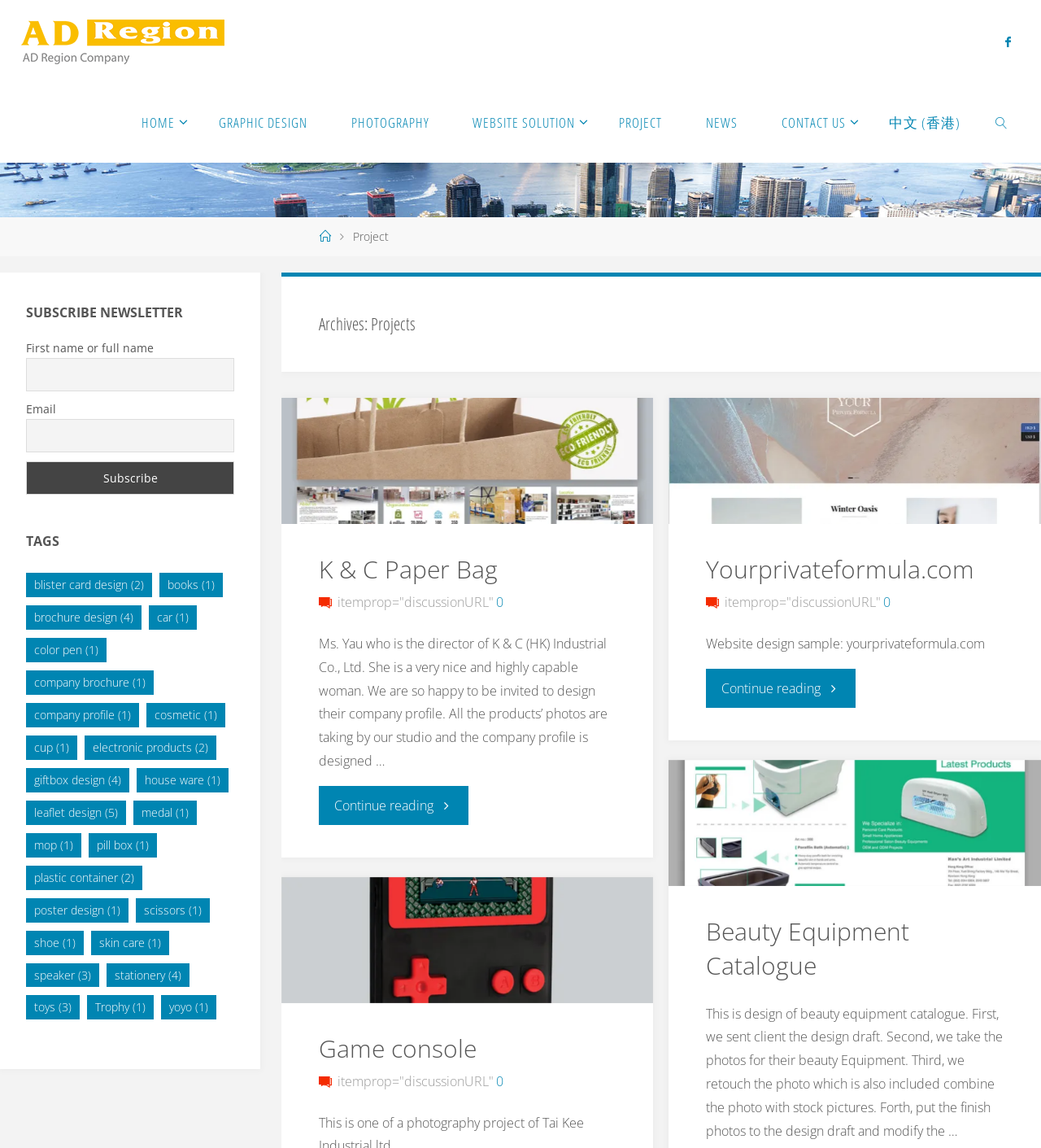What is the purpose of the textbox at the bottom of the page? Observe the screenshot and provide a one-word or short phrase answer.

Subscribe to newsletter